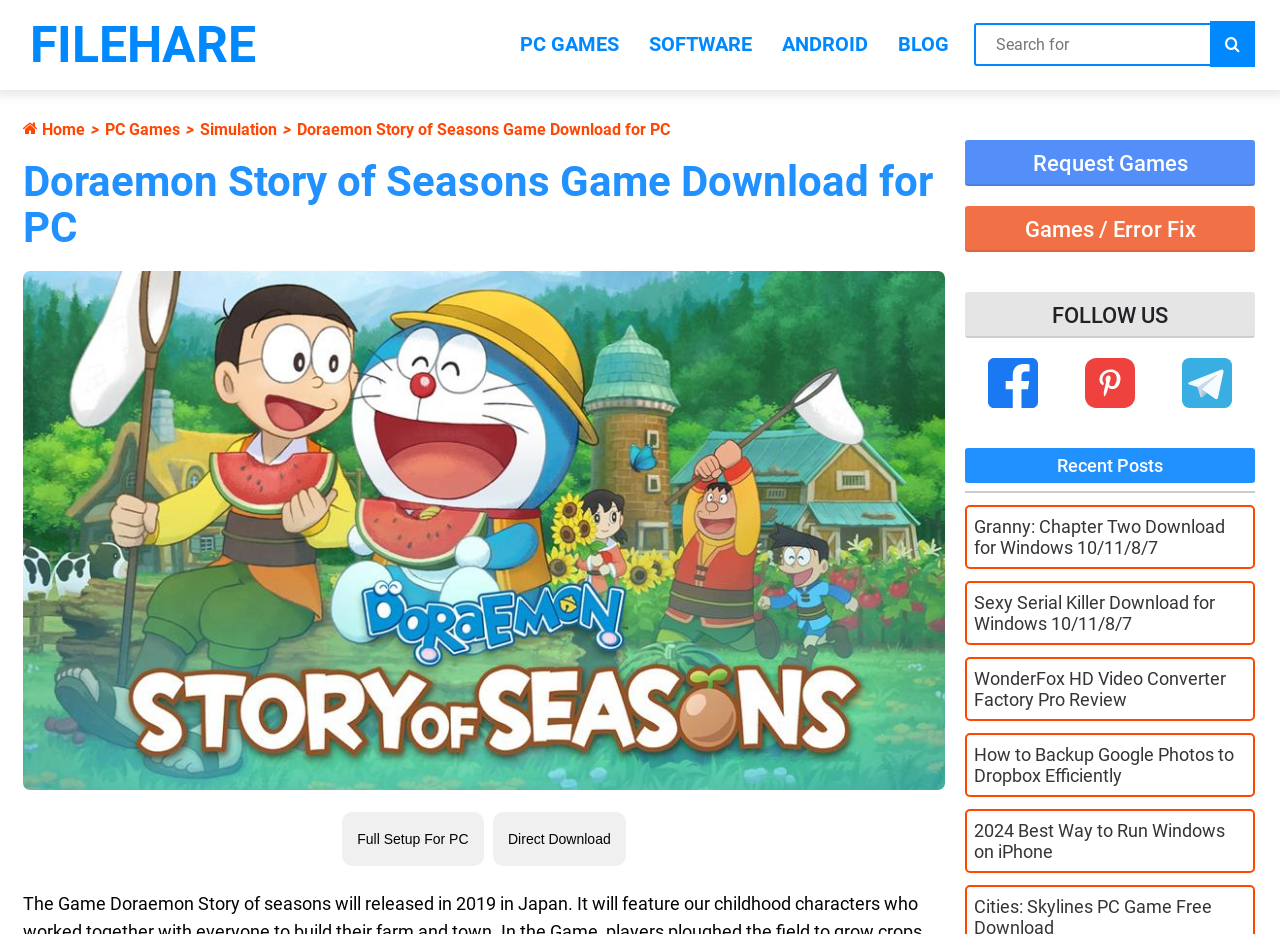What is the category of the game?
Using the picture, provide a one-word or short phrase answer.

Simulation